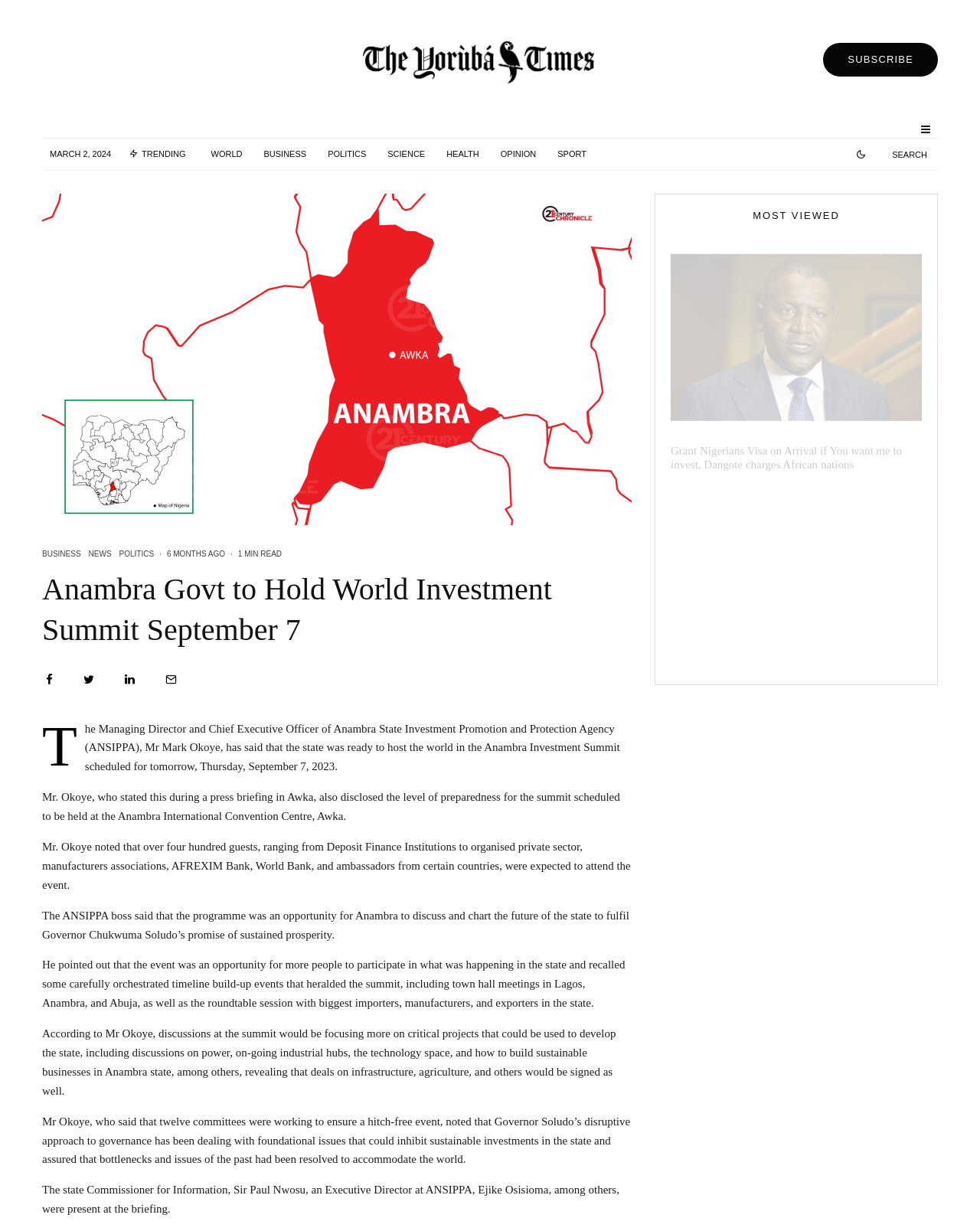What is the name of the CEO of Anambra State Investment Promotion and Protection Agency?
Give a single word or phrase as your answer by examining the image.

Mr Mark Okoye